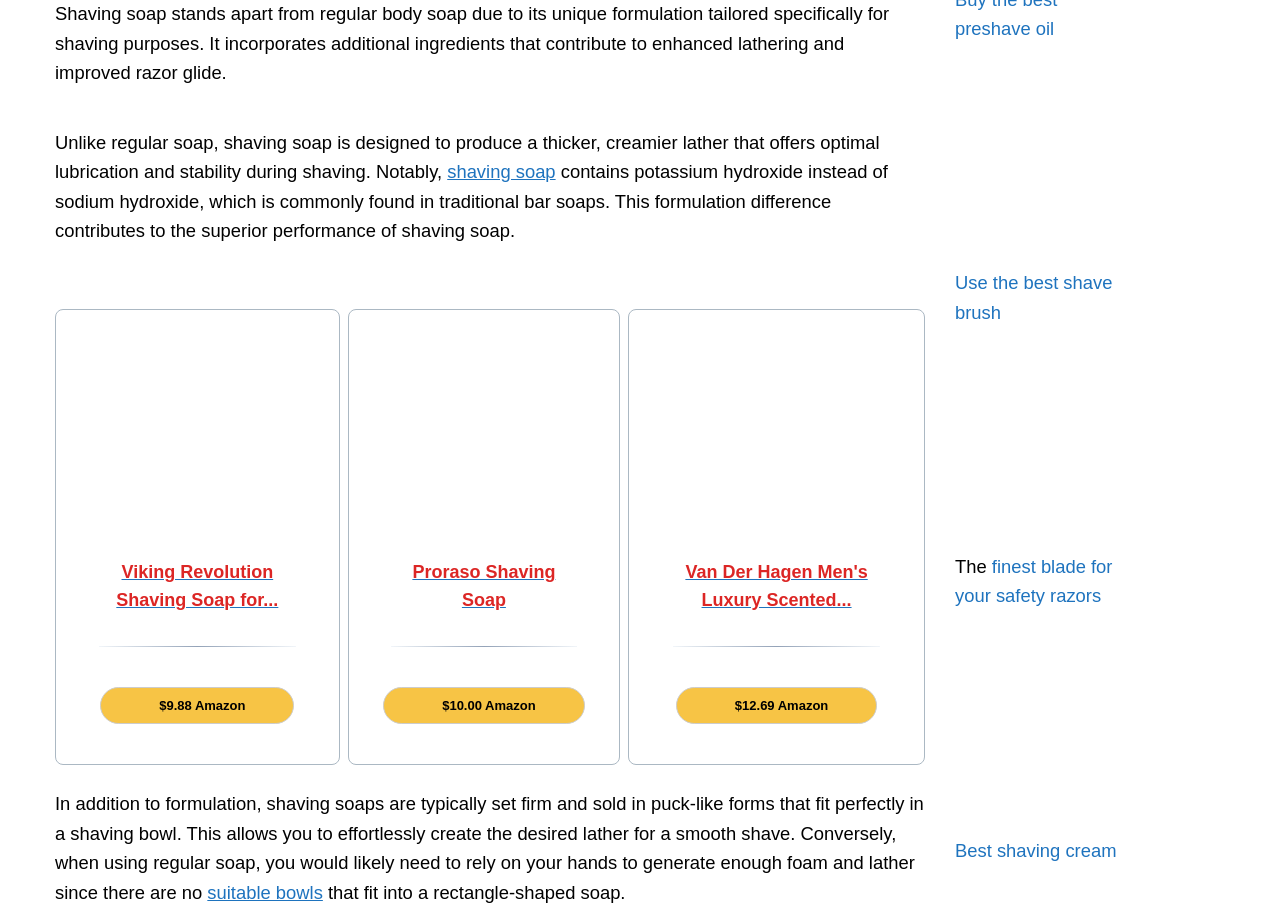Identify the bounding box coordinates of the region that should be clicked to execute the following instruction: "Buy from Amazon for $9.88".

[0.078, 0.759, 0.23, 0.8]